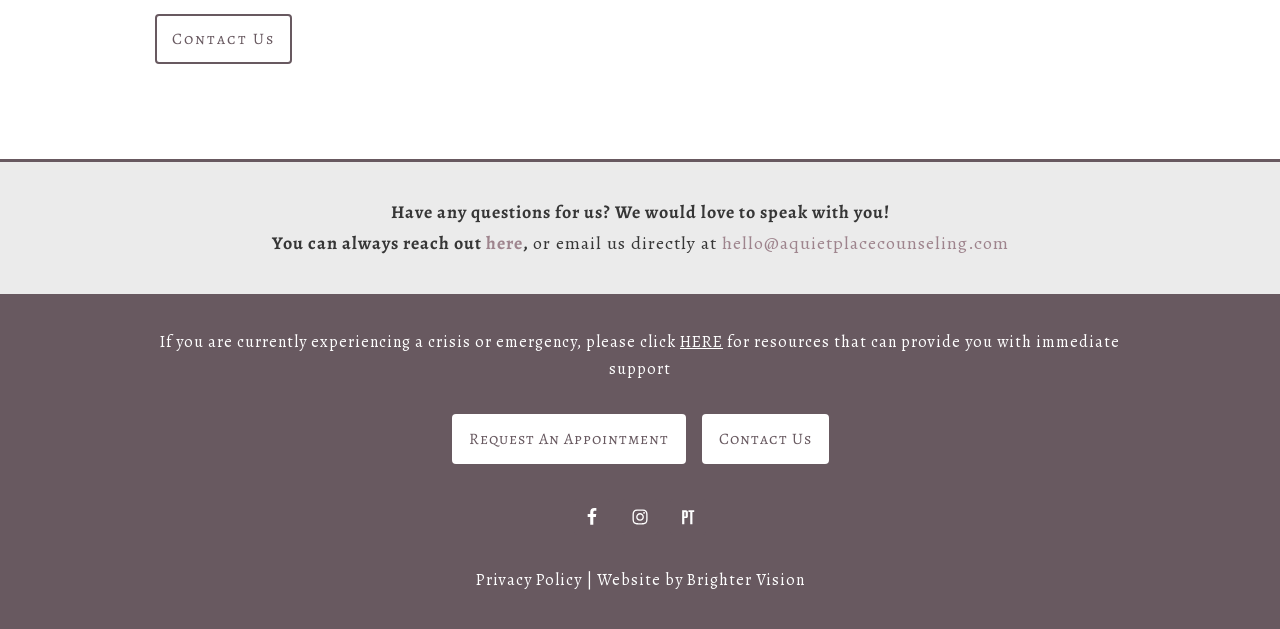Can you specify the bounding box coordinates for the region that should be clicked to fulfill this instruction: "Contact us".

[0.121, 0.021, 0.228, 0.101]